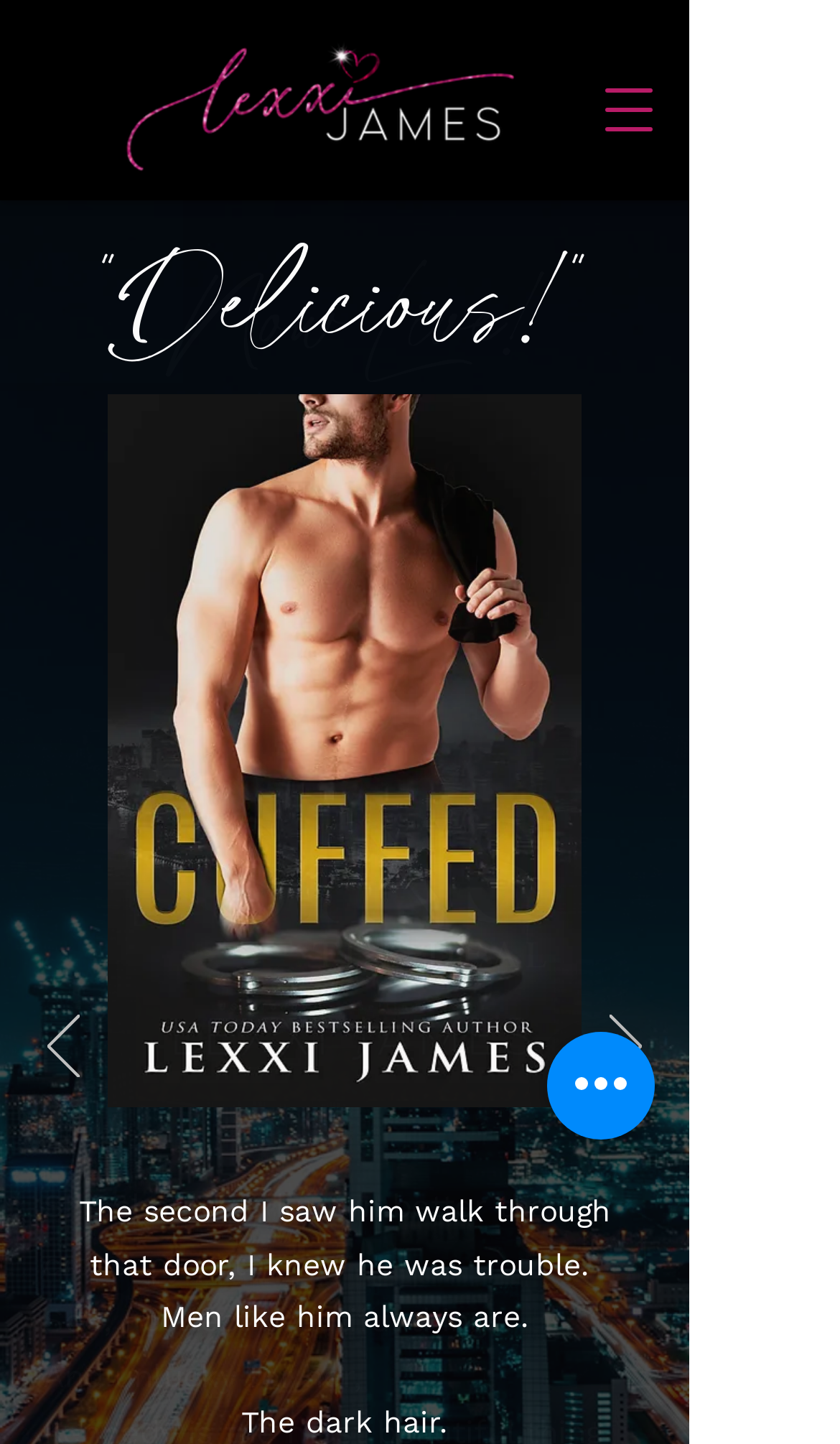Can you find and provide the title of the webpage?

Books by Lexxi